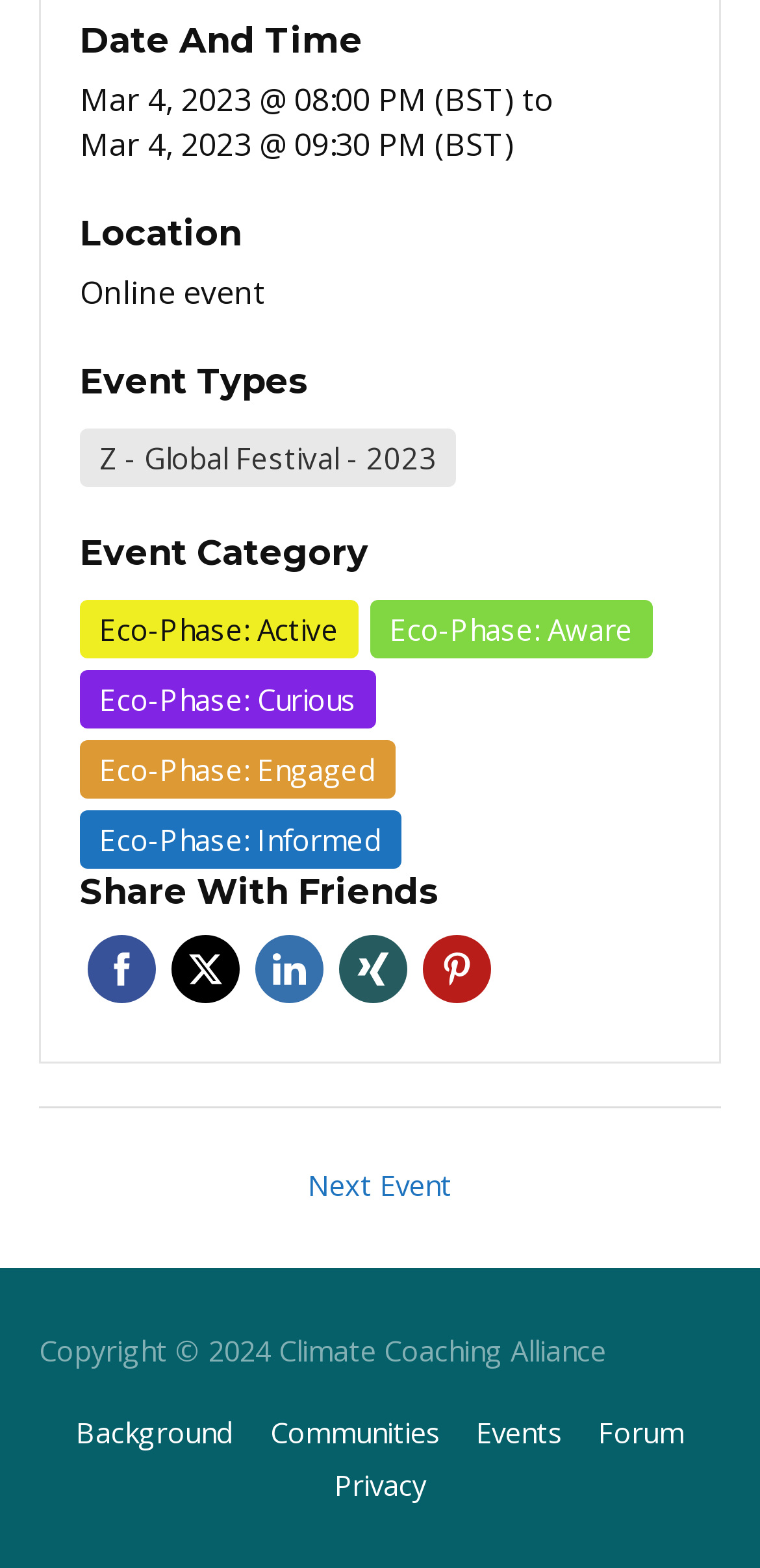Determine the bounding box coordinates of the UI element that matches the following description: "Next Event →". The coordinates should be four float numbers between 0 and 1 in the format [left, top, right, bottom].

[0.074, 0.737, 0.926, 0.779]